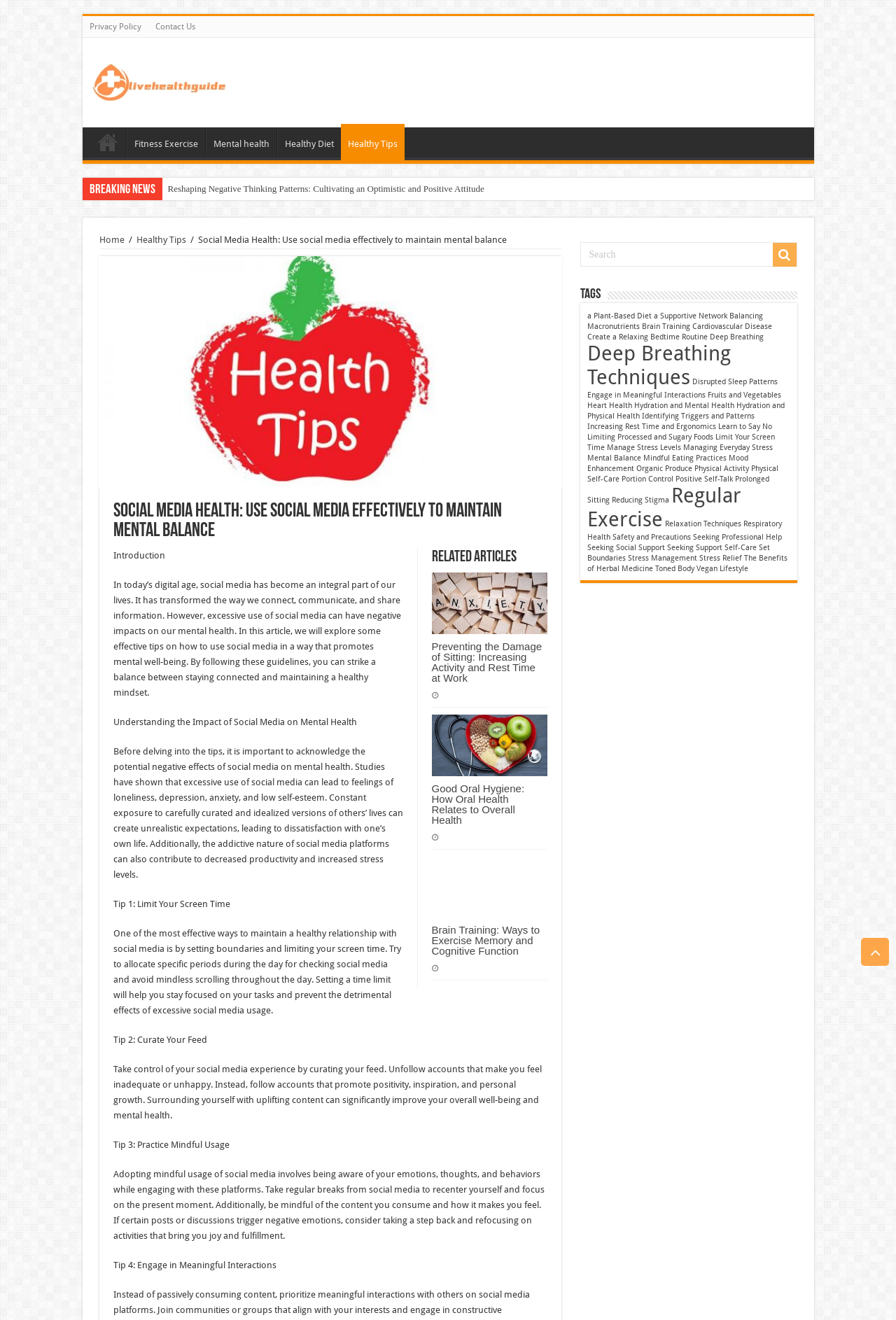Bounding box coordinates should be provided in the format (top-left x, top-left y, bottom-right x, bottom-right y) with all values between 0 and 1. Identify the bounding box for this UI element: Stress Relief

[0.78, 0.419, 0.828, 0.426]